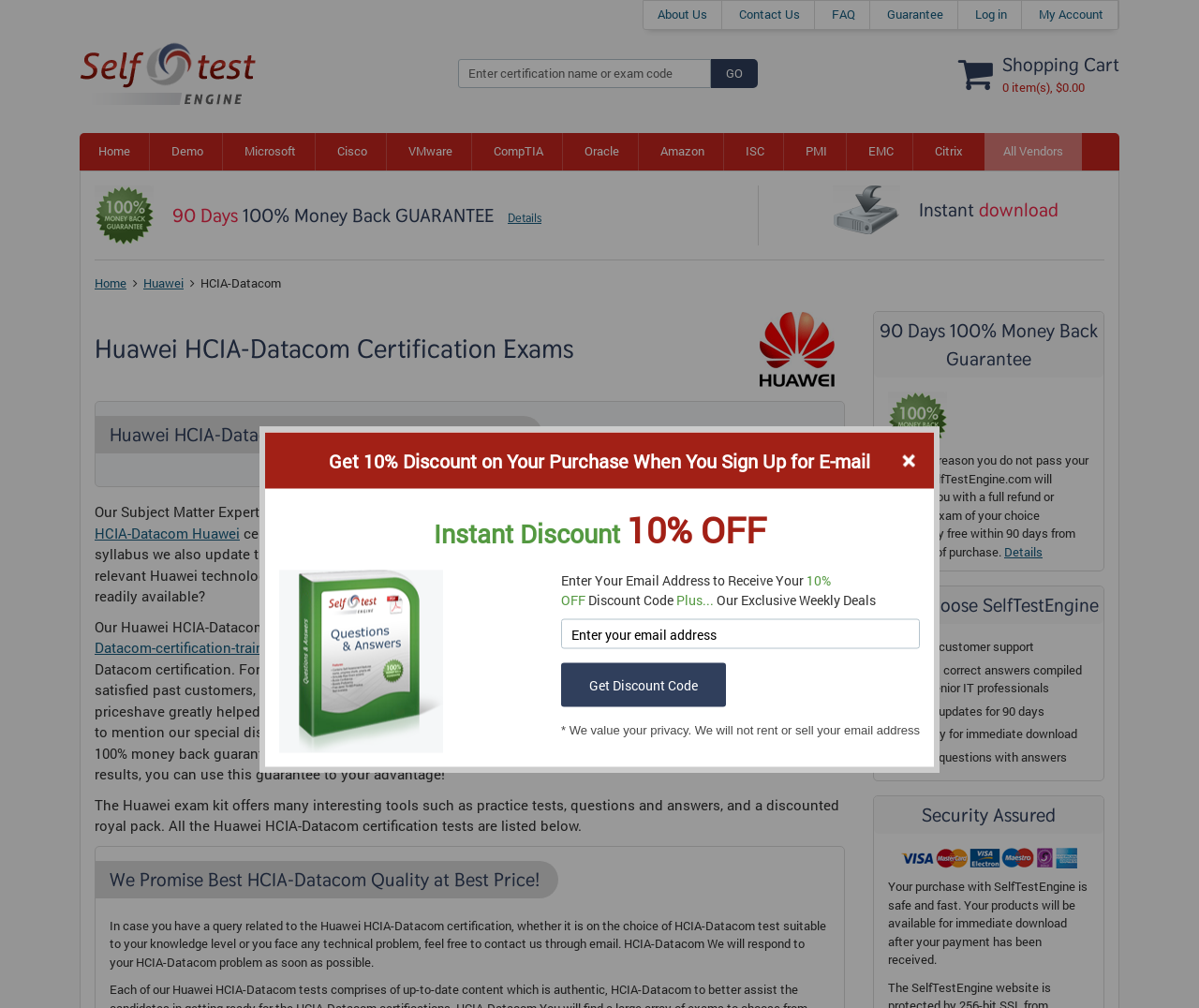Give an extensive and precise description of the webpage.

This webpage is dedicated to preparing users for the Huawei HCIA-Datacom certification exam. At the top, there are several links to different sections of the website, including "About Us", "Contact Us", "FAQ", "Guarantee", "Log in", and "My Account". Below these links, there is a prominent link to "Selftest Engine - Best IT Solutions For Successfull Exam Pass" with an accompanying image.

On the left side of the page, there is a search bar where users can enter a certification name or exam code. Next to the search bar, there is a "GO" button. Below the search bar, there are links to various certification vendors, including Microsoft, Cisco, VMware, and more.

In the main content area, there is a heading that reads "Huawei HCIA-Datacom Certification Exams". Below this heading, there is an image related to Huawei HCIA-Datacom certification. The webpage then describes the benefits of using their certification training exams, including a 100% money-back guarantee and instant download.

The webpage also highlights the features of their exam kit, including practice tests, questions and answers, and a discounted royal pack. There is a section that lists the various Huawei HCIA-Datacom certification tests available.

Further down the page, there is a section that explains why users should choose SelfTestEngine, including 24/7 customer support, 100% correct answers compiled by senior IT professionals, and free updates for 90 days.

The webpage also has a section that assures users of the security of their purchase, with options to pay using Visa, Master Card, Maestro, and more. Additionally, there is a section that offers a 10% discount on purchases when users sign up for their email newsletter.

Finally, there is a call-to-action to enter an email address to receive a discount code, along with a promise of exclusive weekly deals.